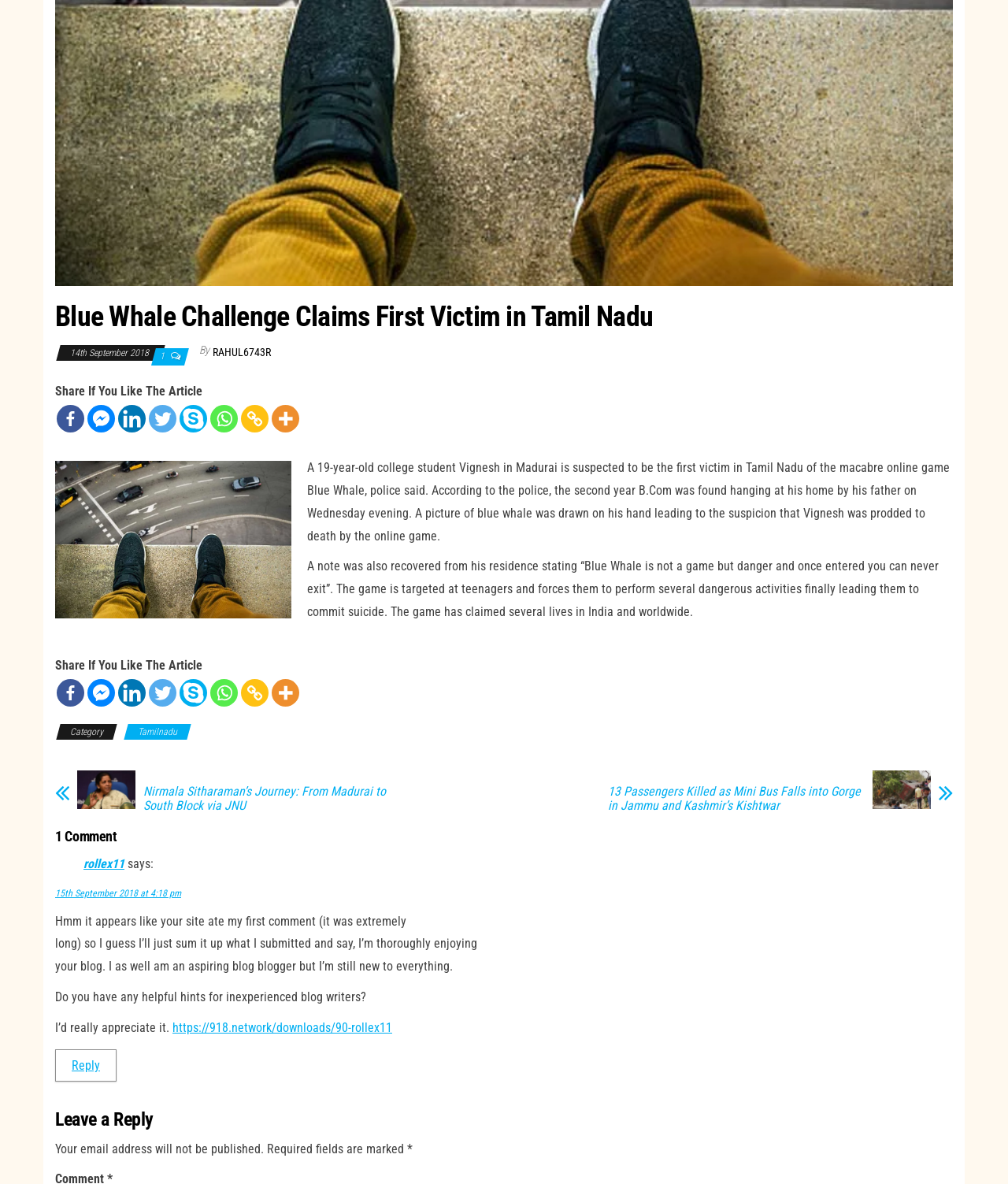Find the bounding box coordinates for the UI element that matches this description: "aria-label="Twitter" title="Twitter"".

[0.148, 0.574, 0.175, 0.597]